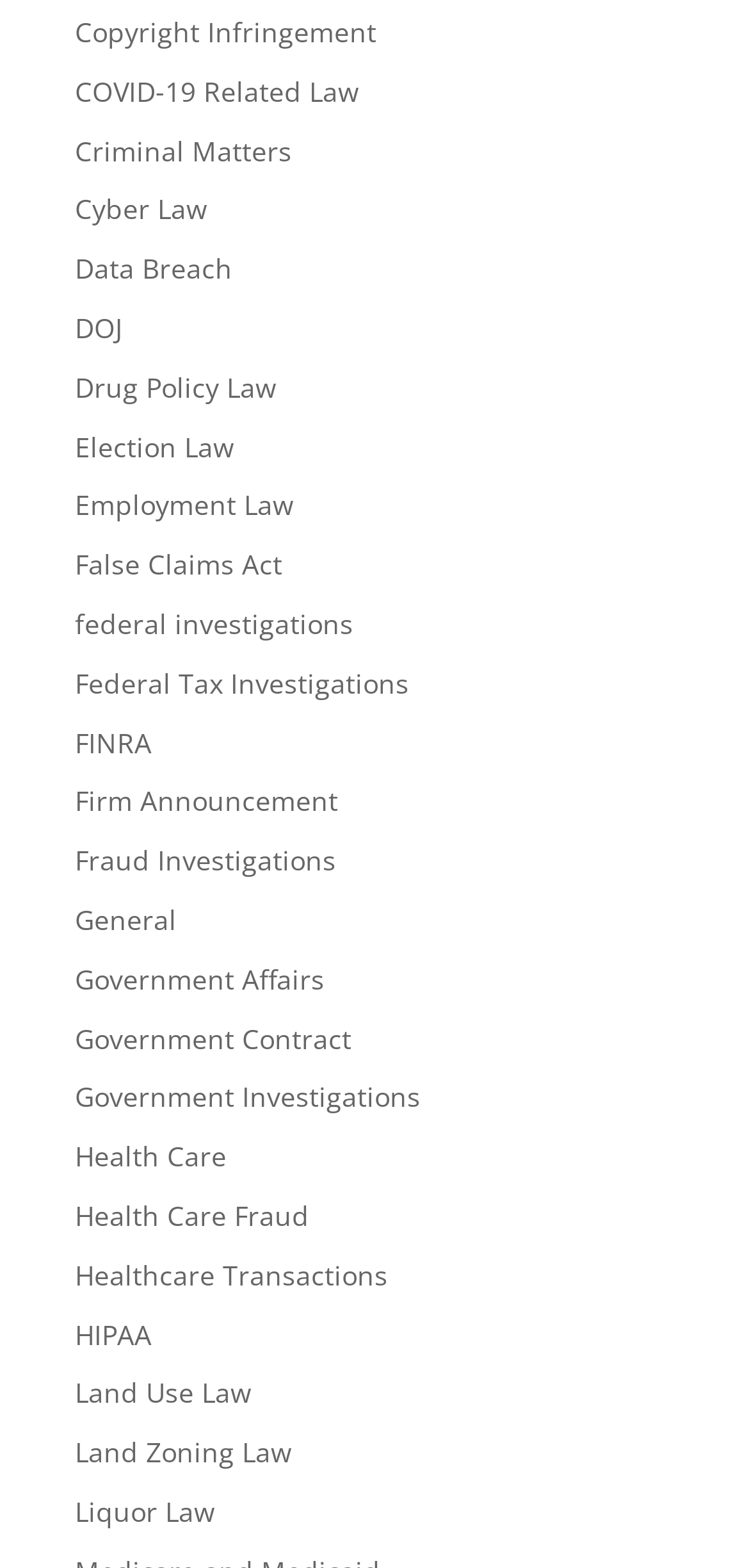Based on the element description: "DOJ", identify the bounding box coordinates for this UI element. The coordinates must be four float numbers between 0 and 1, listed as [left, top, right, bottom].

[0.1, 0.197, 0.164, 0.221]